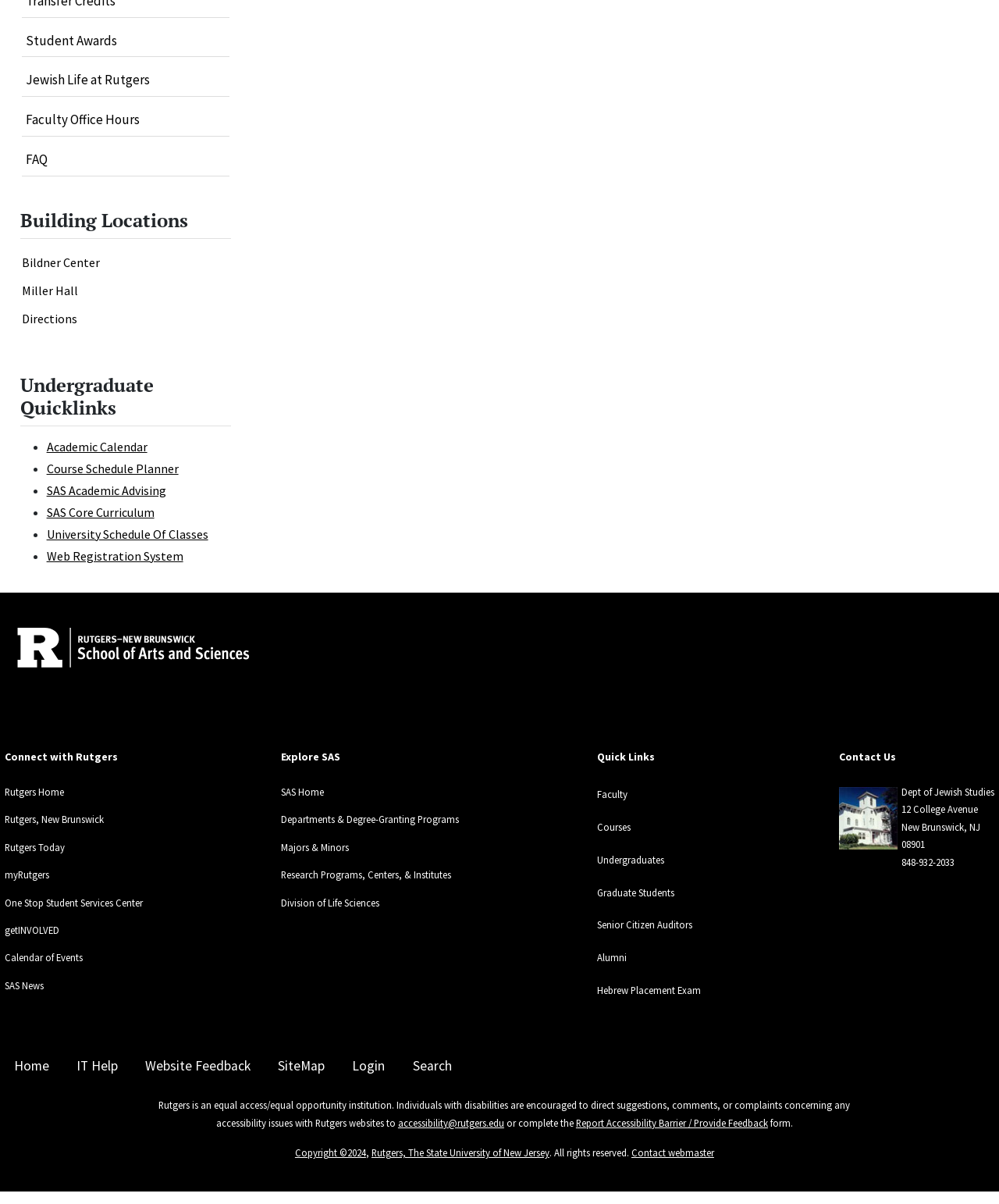What type of programs are listed under 'Research Programs, Centers, & Institutes'?
Provide a concise answer using a single word or phrase based on the image.

Research programs